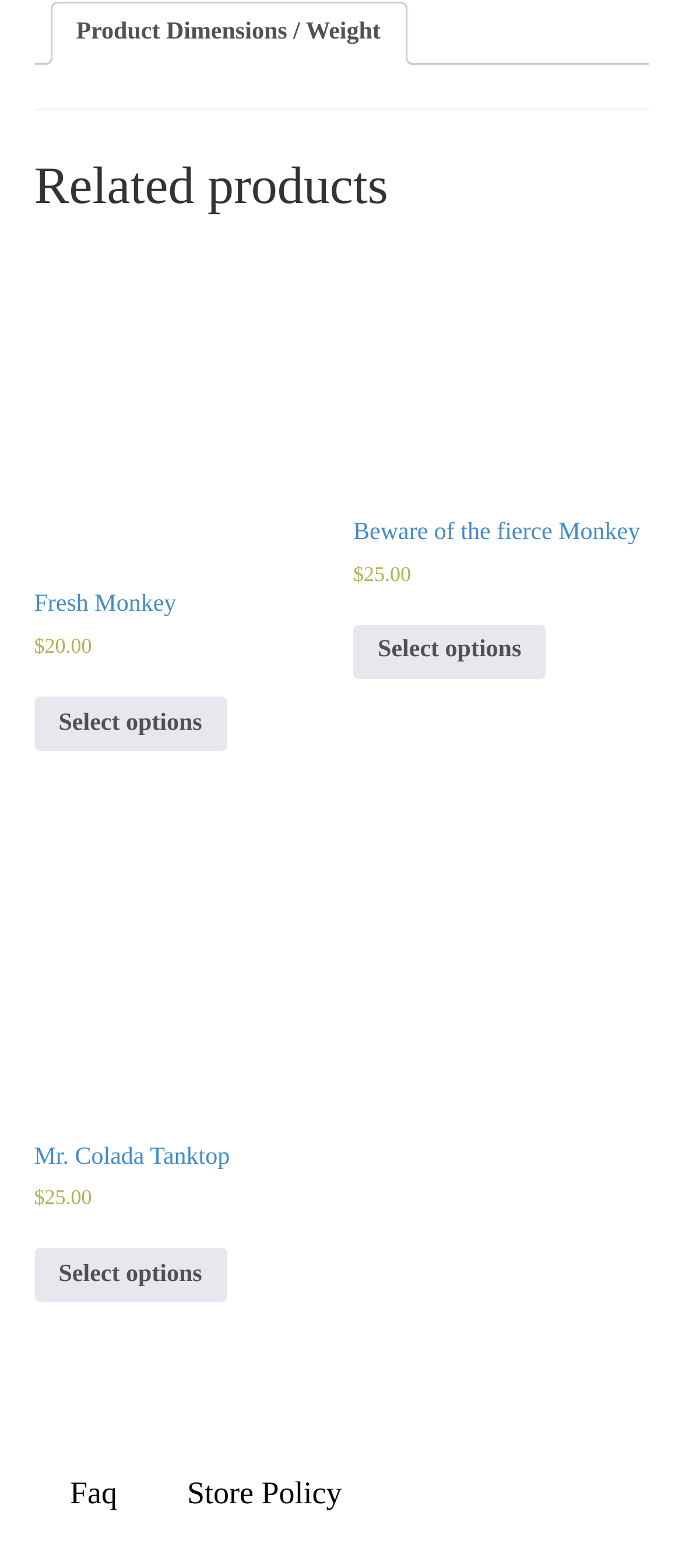Please specify the bounding box coordinates of the clickable region to carry out the following instruction: "Read the article 'Rescue of foreign citizens, diplomats expected, Sudan army says'". The coordinates should be four float numbers between 0 and 1, in the format [left, top, right, bottom].

None